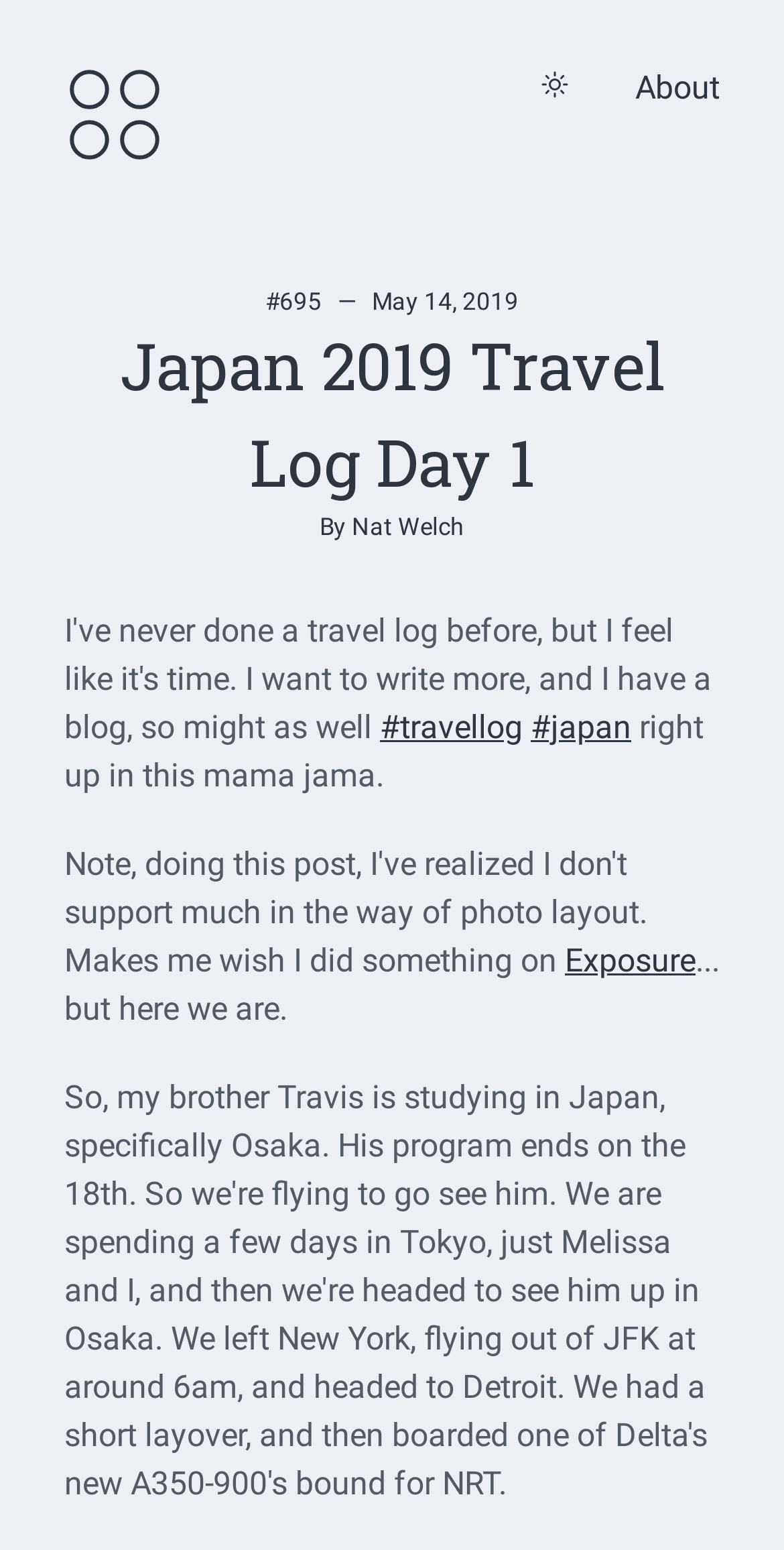Given the element description #695, specify the bounding box coordinates of the corresponding UI element in the format (top-left x, top-left y, bottom-right x, bottom-right y). All values must be between 0 and 1.

[0.338, 0.186, 0.41, 0.204]